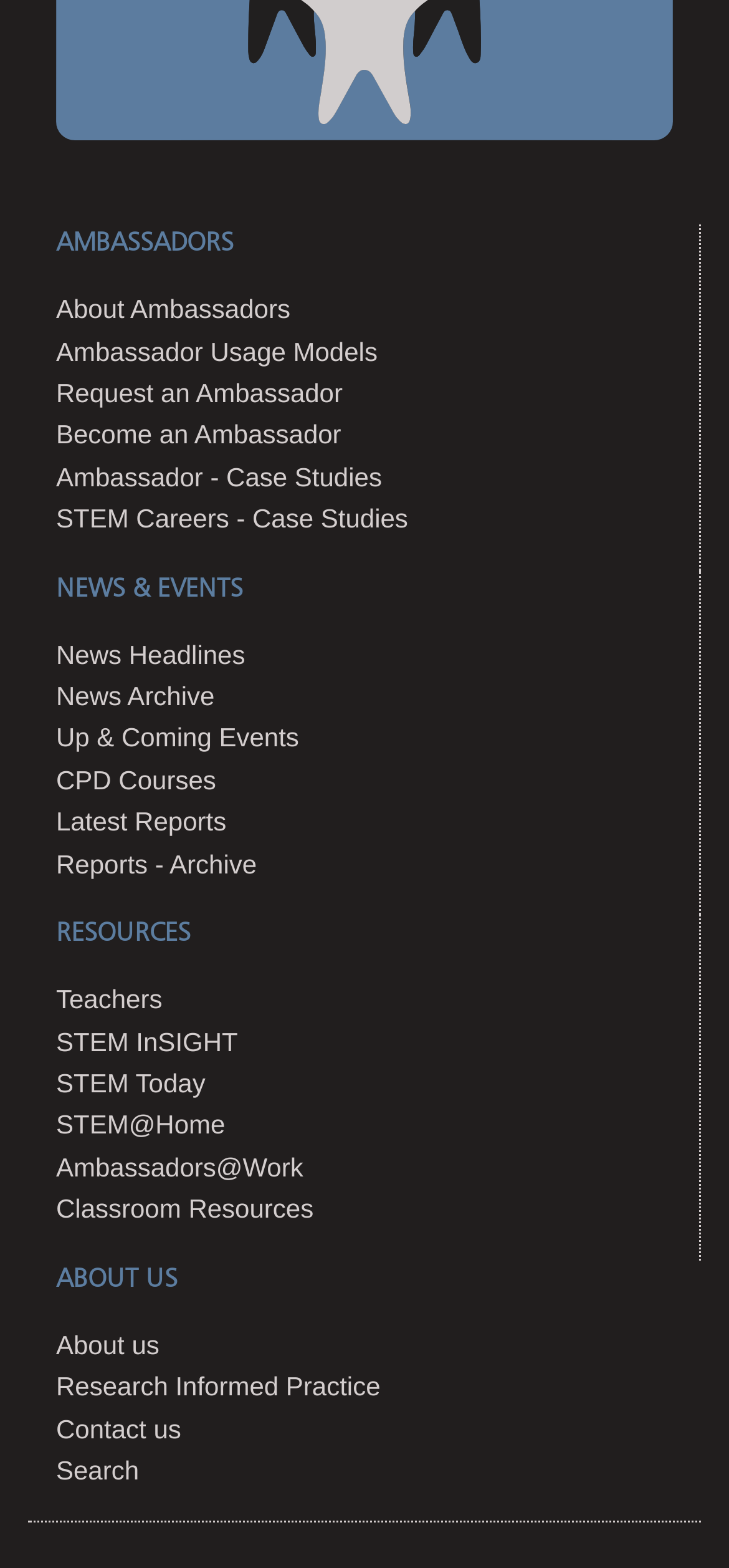Give the bounding box coordinates for the element described as: "STEM Careers - Case Studies".

[0.077, 0.321, 0.56, 0.34]